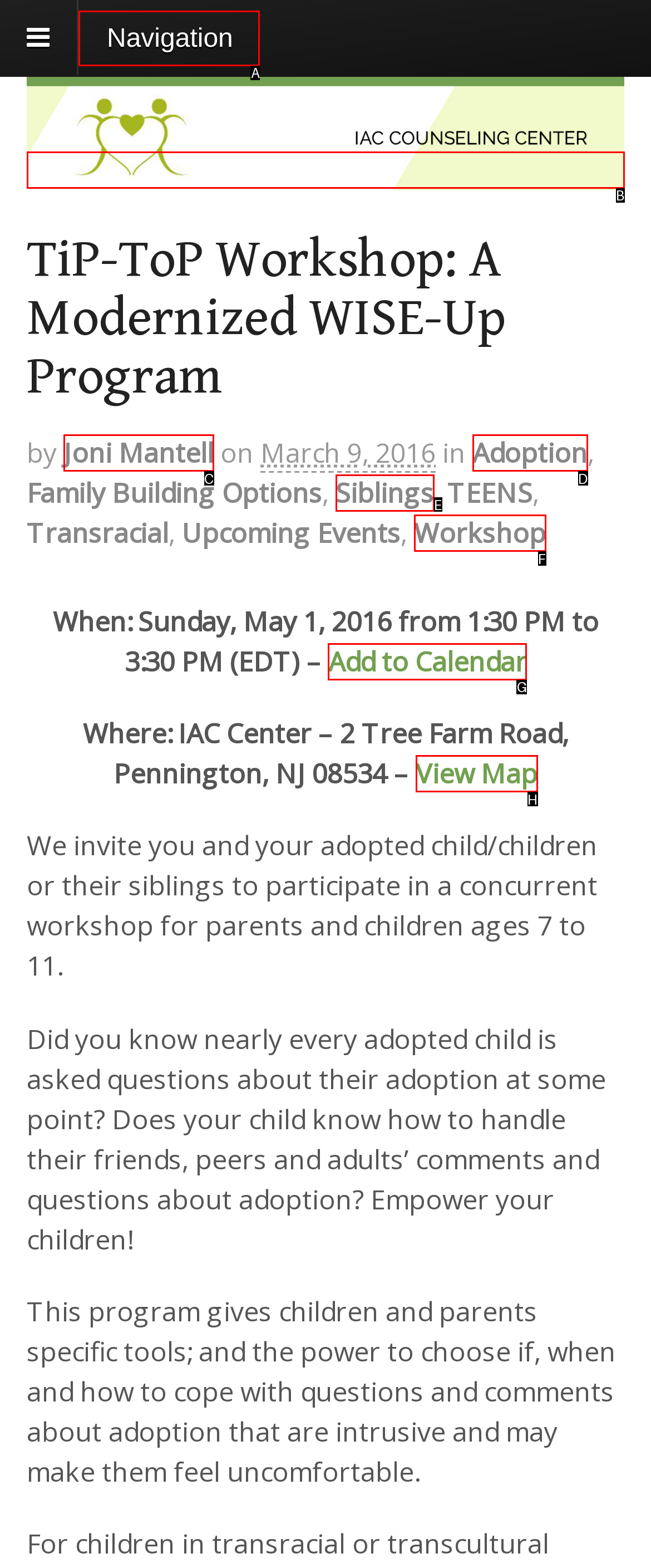Determine the letter of the element to click to accomplish this task: Click Navigation. Respond with the letter.

A